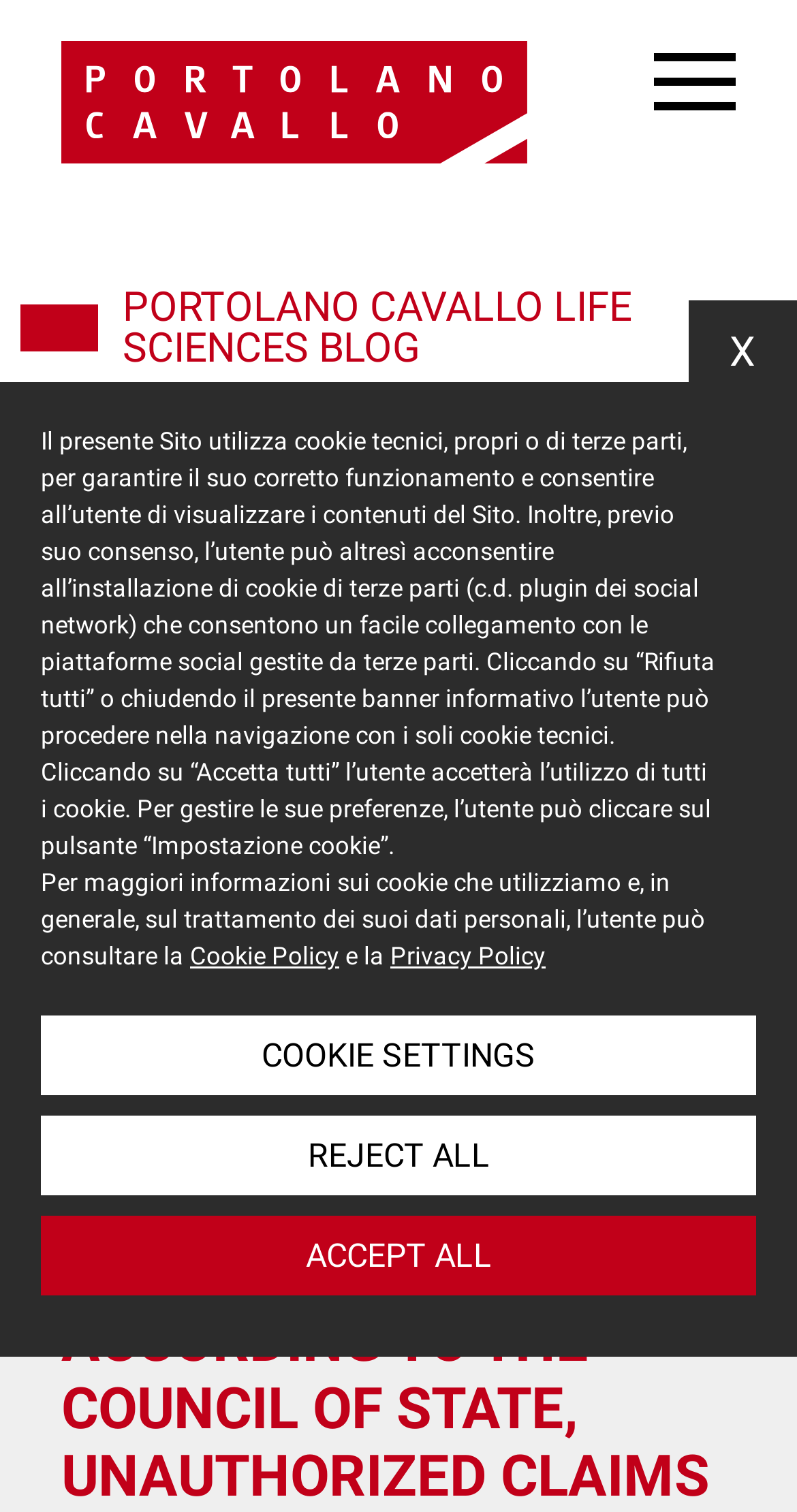Give a short answer to this question using one word or a phrase:
What is the date of the article?

June 8, 2020